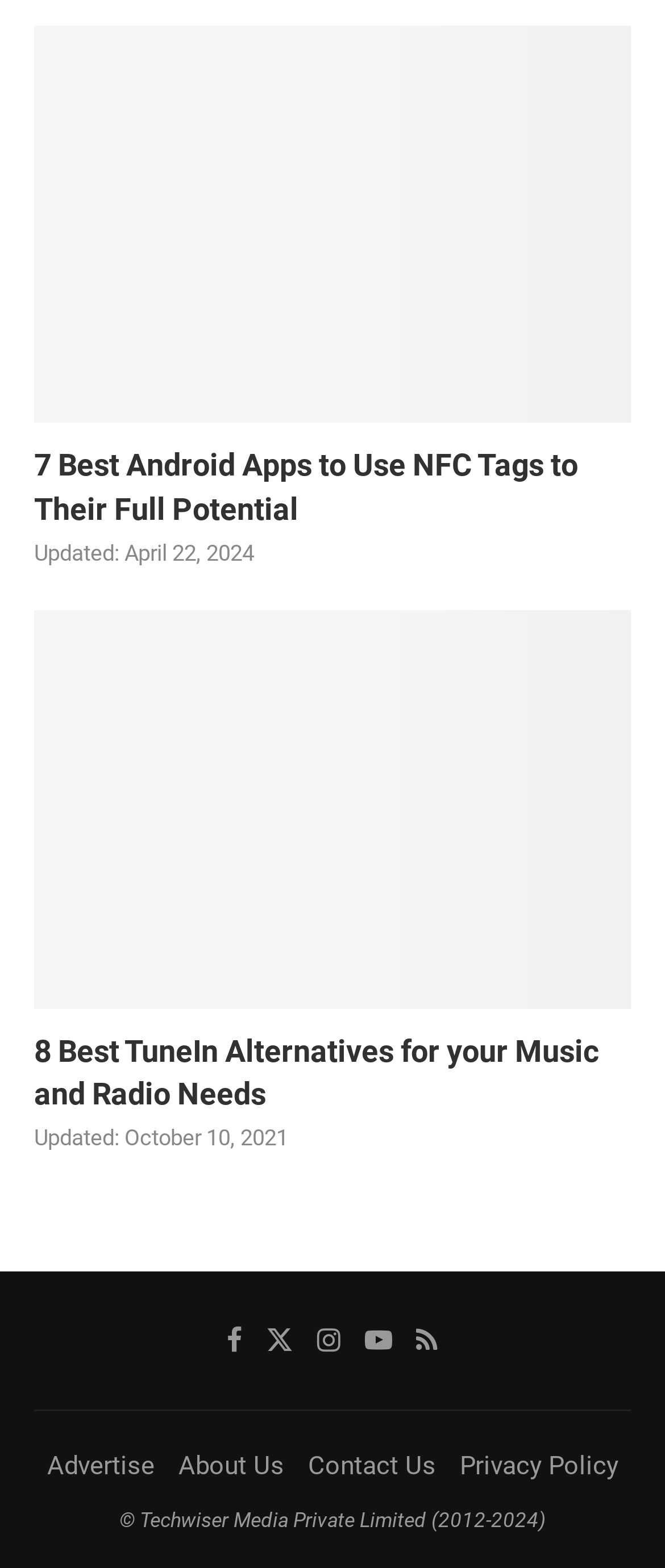What is the copyright information?
Please give a detailed and elaborate explanation in response to the question.

The copyright information can be found by looking at the static text at the bottom of the webpage, which is 'Techwiser Media Private Limited (2012-2024)'.